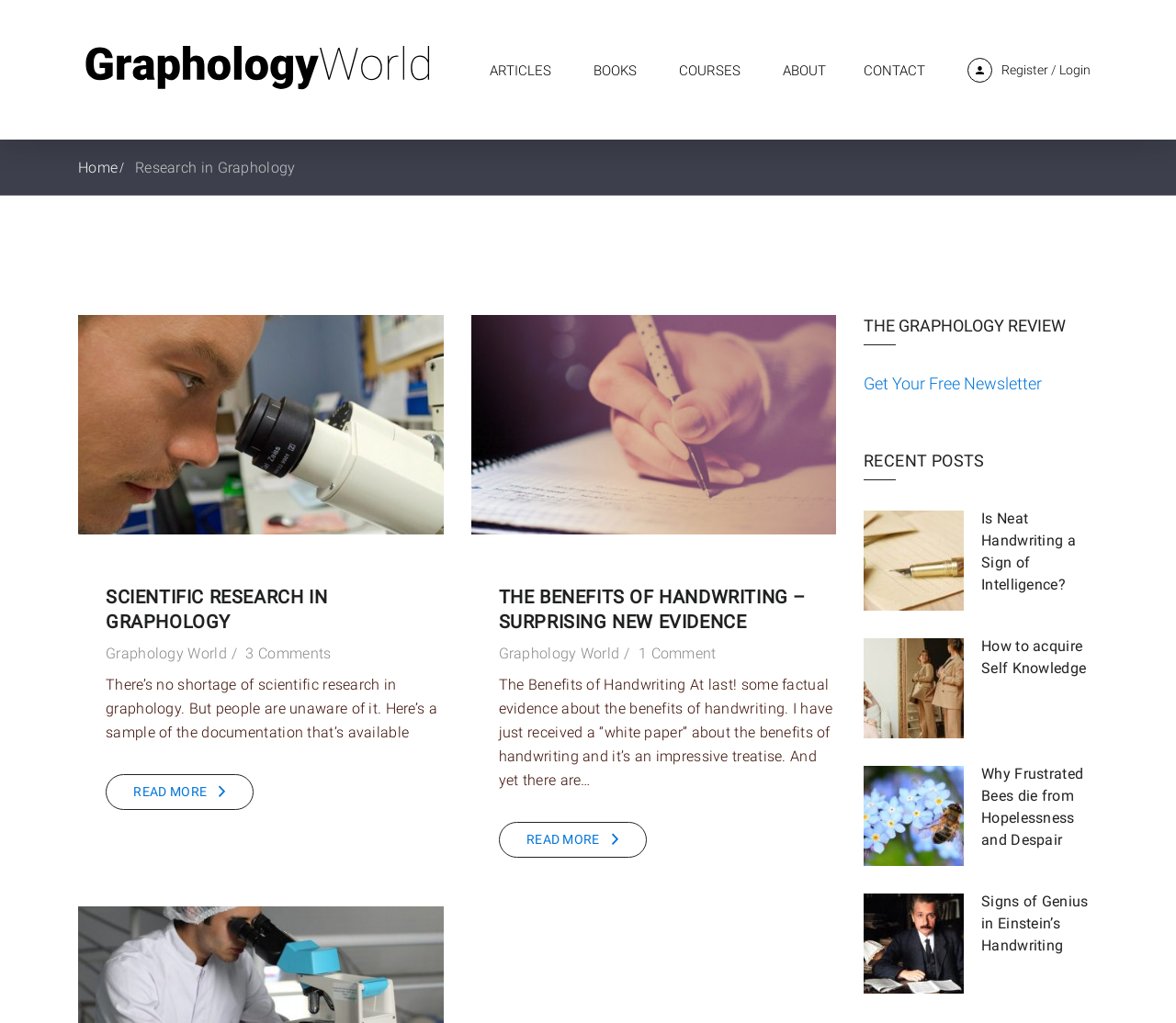Describe all visible elements and their arrangement on the webpage.

The webpage is titled "Research in Graphology Archives - Graphology World" and appears to be a blog or article archive focused on graphology, the study of handwriting. 

At the top of the page, there is a navigation menu with links to "ARTICLES", "BOOKS", "COURSES", "ABOUT", and "CONTACT". To the right of this menu, there are links to "Register" and "Login". Below the navigation menu, there is a heading that reads "Research in Graphology" and a subheading that describes the website as a source of articles and insights into the world of handwriting.

The main content of the page is divided into two columns. The left column features two articles, each with a heading, a brief summary, and a "READ MORE" link. The first article is titled "Scientific Research in Graphology" and discusses the availability of scientific research on graphology. The second article is titled "The Benefits of Handwriting – Surprising new Evidence" and presents evidence on the benefits of handwriting.

The right column is headed "THE GRAPHOLOGY REVIEW" and features a section titled "RECENT POSTS" with links to several articles, each with a brief title and a corresponding image. The article titles include "Is Neat Handwriting a Sign of Intelligence?", "How to acquire Self Knowledge", "Why Frustrated Bees die from Hopelessness and Despair", and "Signs of Genius in Einstein’s Handwriting".